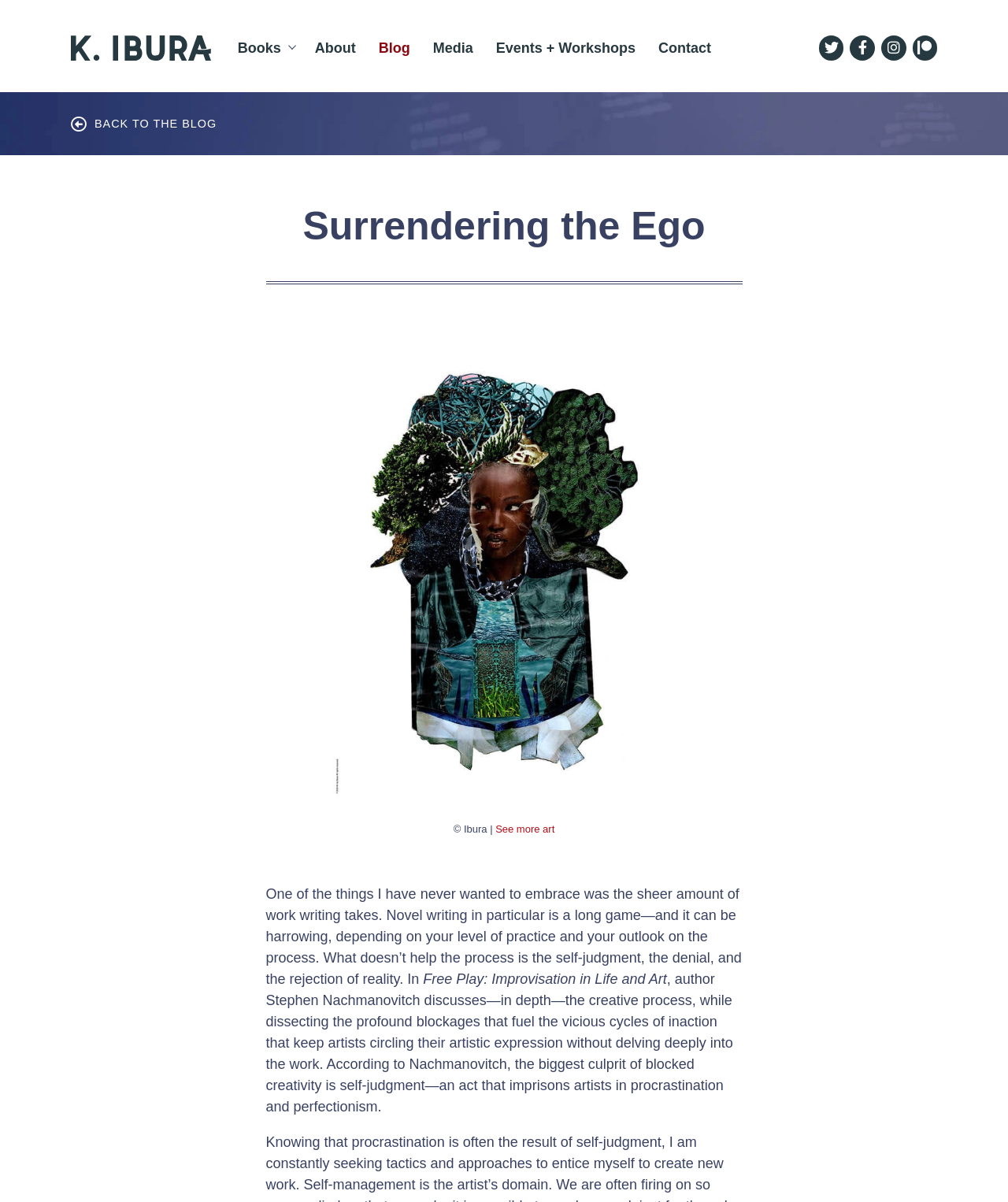Please give a short response to the question using one word or a phrase:
What is the topic of the blog post?

Writing and creativity